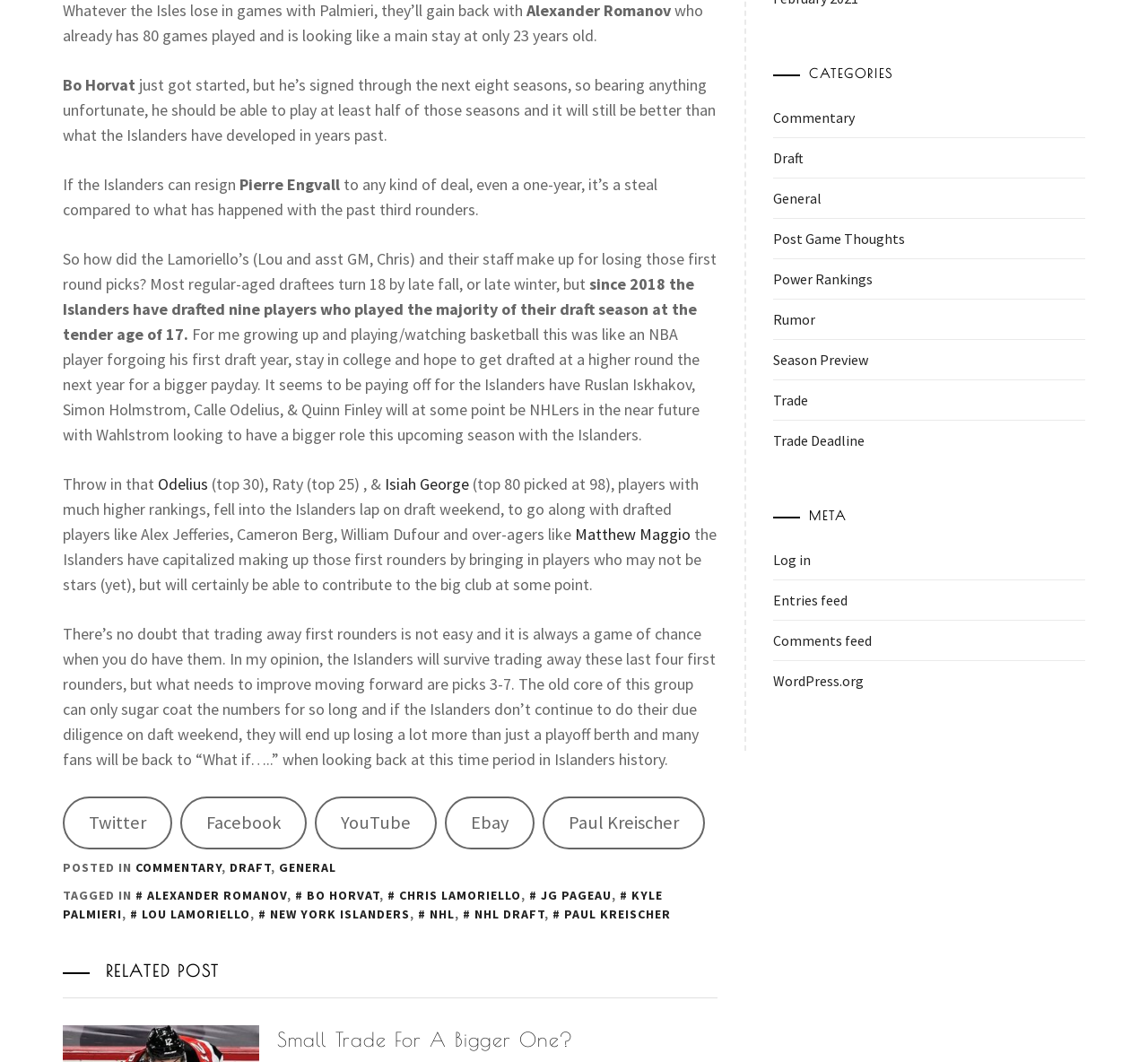Could you please study the image and provide a detailed answer to the question:
What is the category of the post?

The category of the post can be determined by looking at the link elements in the footer section, where 'COMMENTARY' is one of the categories listed.